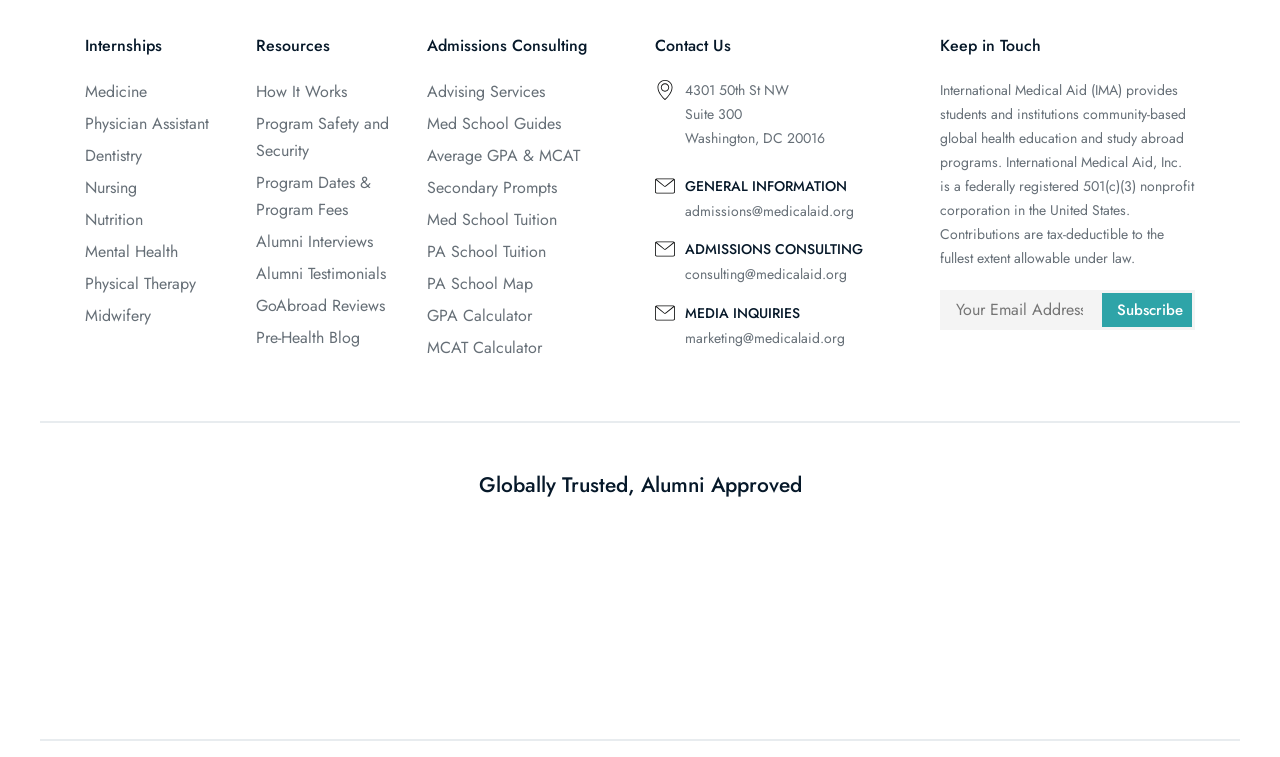What is the address of the organization?
Look at the image and respond with a single word or a short phrase.

4301 50th St NW, Suite 300, Washington, DC 20016